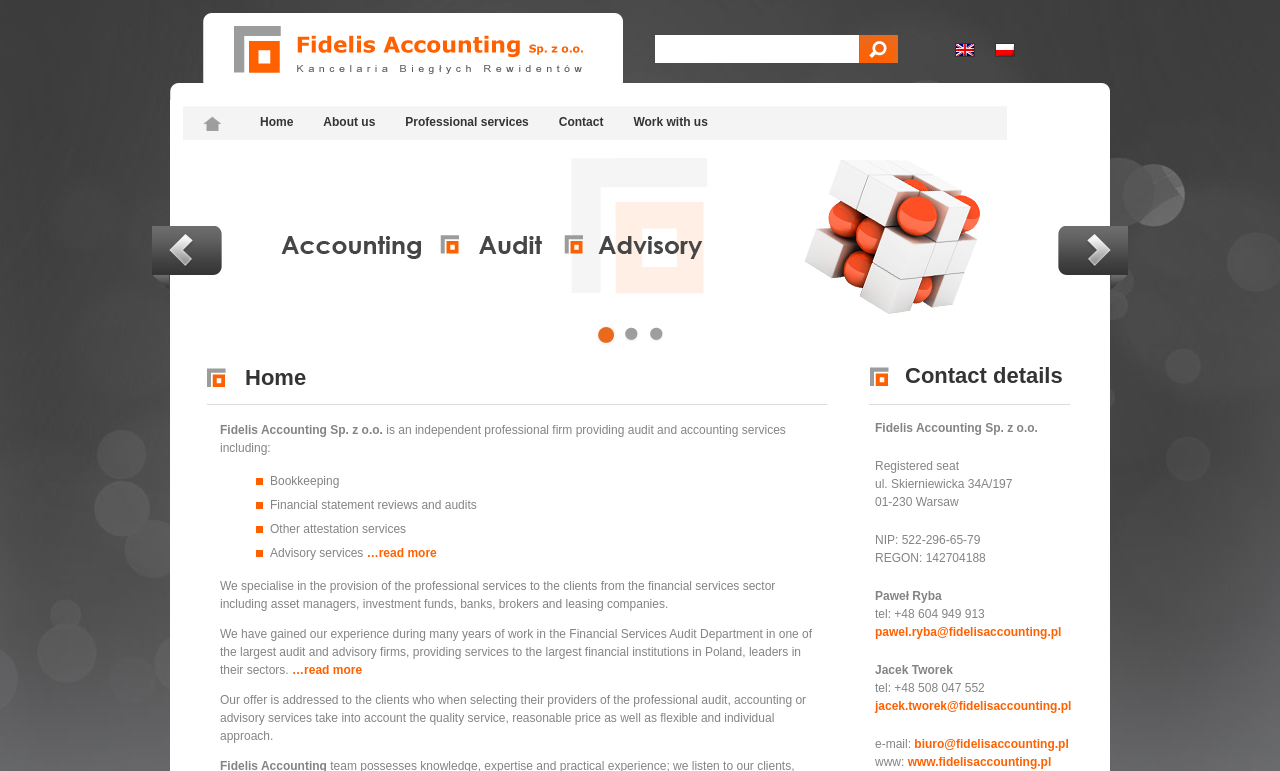Reply to the question with a brief word or phrase: What is the address of Fidelis Accounting's registered seat?

ul. Skierniewicka 34A/197, 01-230 Warsaw